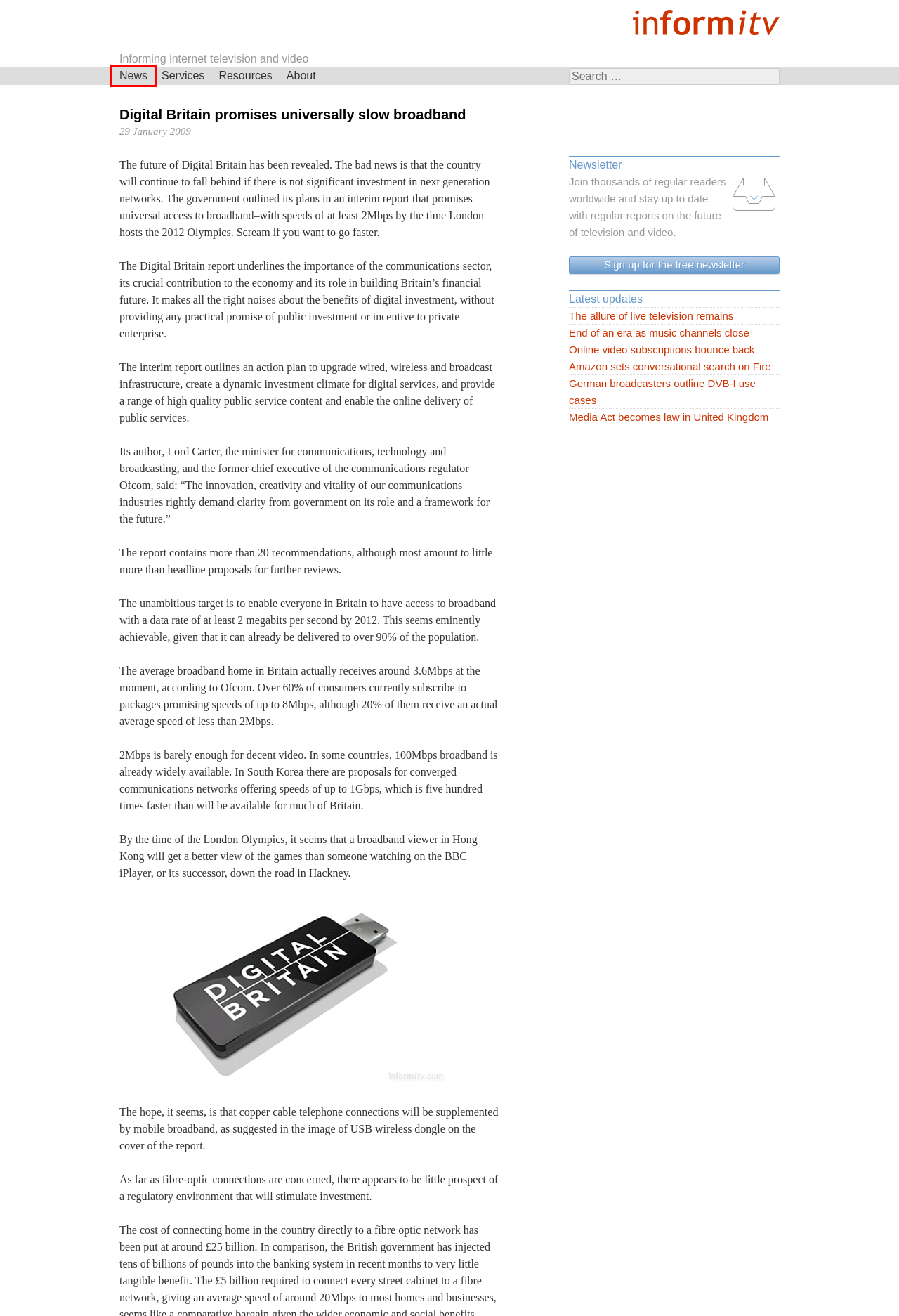Look at the screenshot of a webpage that includes a red bounding box around a UI element. Select the most appropriate webpage description that matches the page seen after clicking the highlighted element. Here are the candidates:
A. About | informitv
B. The allure of live television remains | informitv
C. Amazon sets conversational search on Fire | informitv
D. Online video subscriptions bounce back | informitv
E. News | informitv
F. Services | informitv
G. End of an era as music channels close | informitv
H. Resources | informitv

E